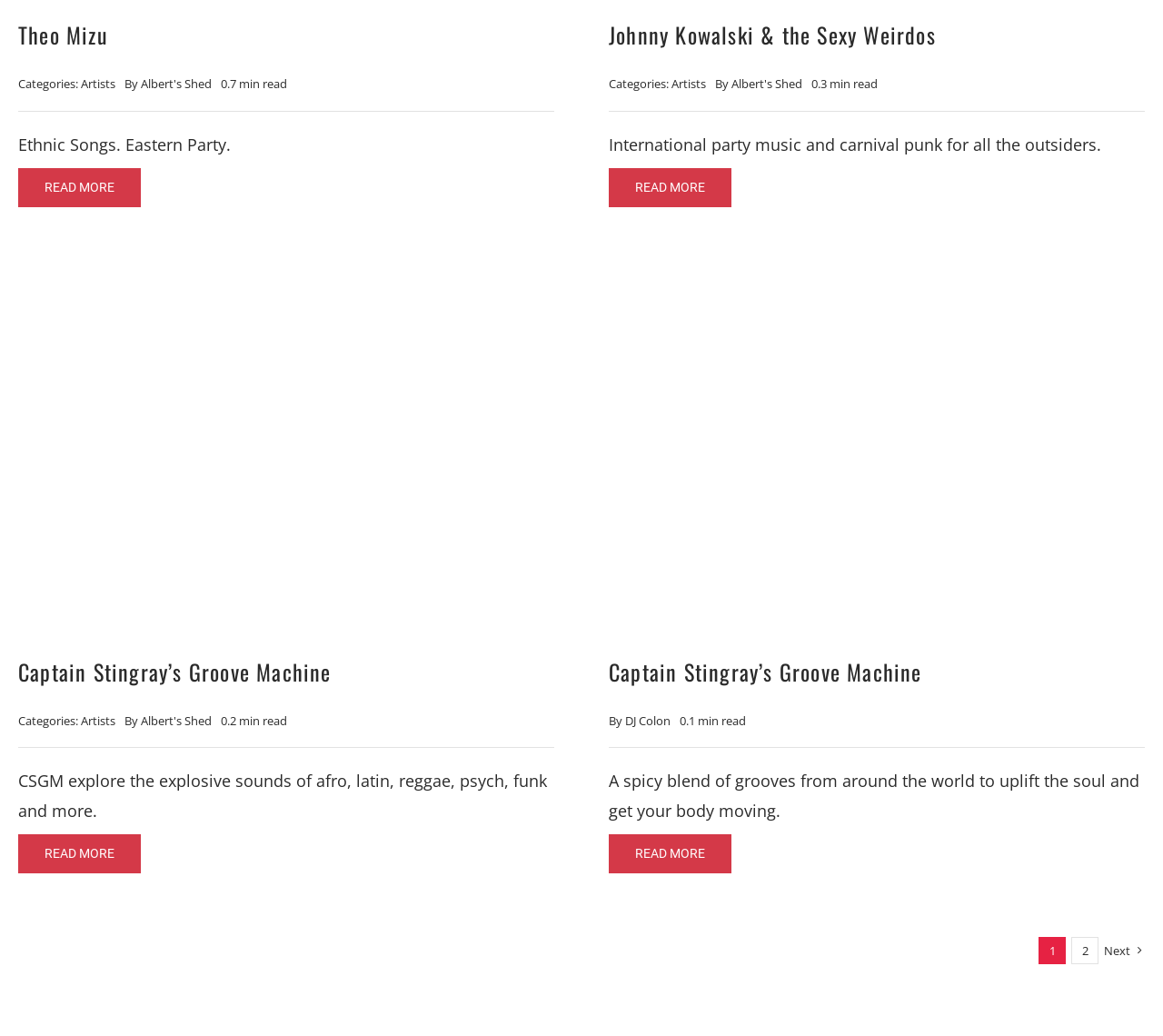Locate the bounding box coordinates of the area where you should click to accomplish the instruction: "Click on Theo Mizu".

[0.016, 0.018, 0.093, 0.049]